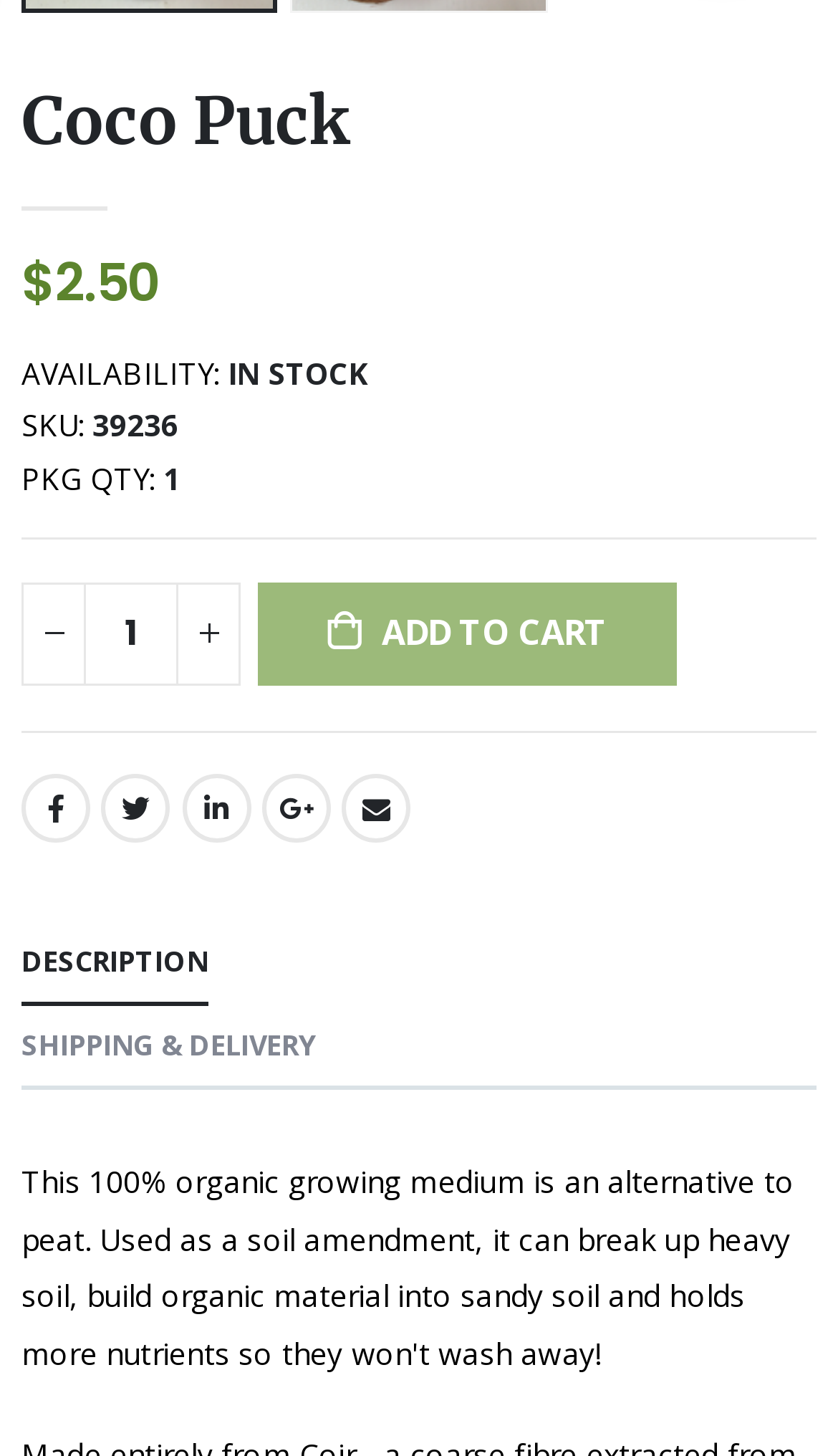Please find the bounding box coordinates of the element that must be clicked to perform the given instruction: "check SHIPPING & DELIVERY information". The coordinates should be four float numbers from 0 to 1, i.e., [left, top, right, bottom].

[0.026, 0.691, 0.377, 0.749]